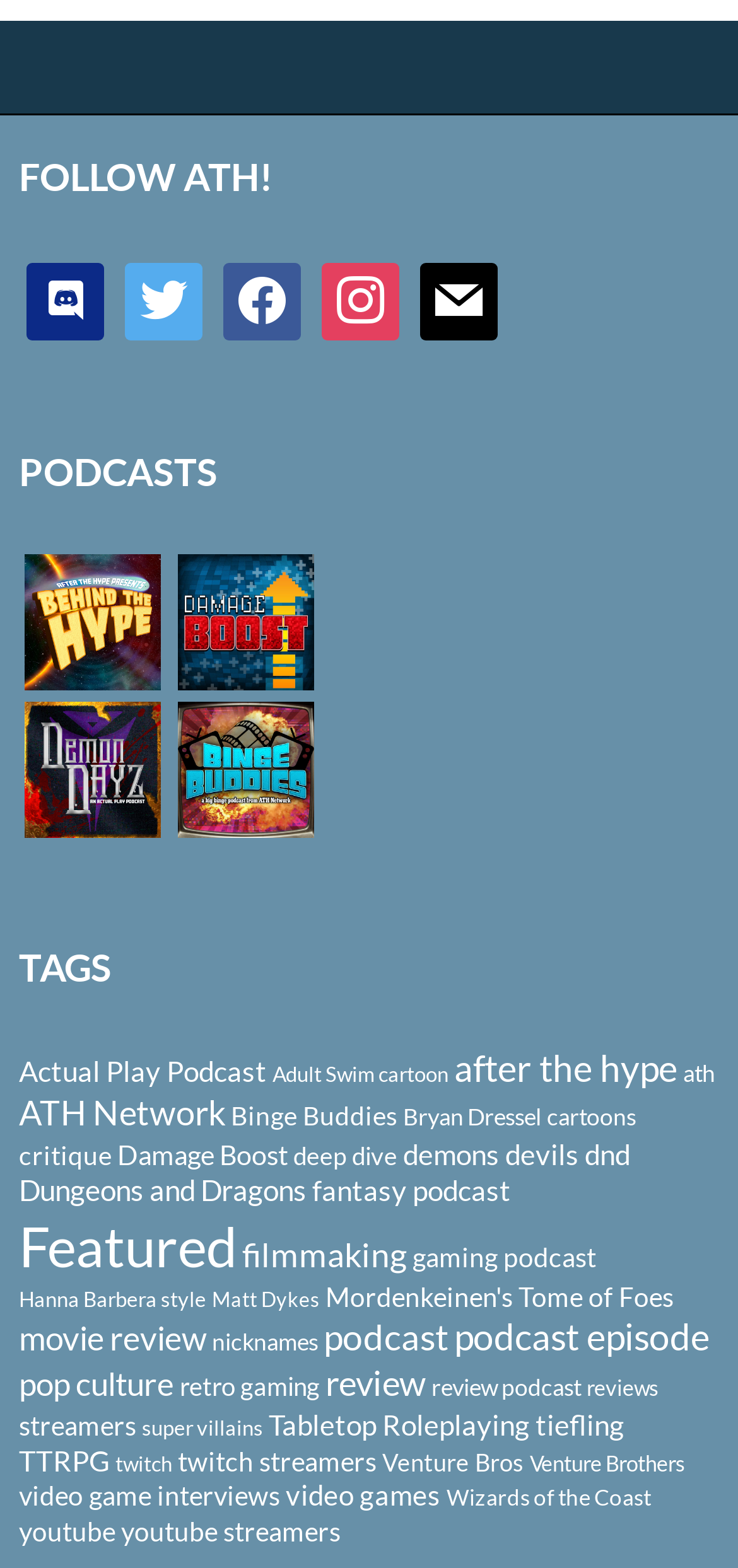Return the bounding box coordinates of the UI element that corresponds to this description: "Wizards of the Coast". The coordinates must be given as four float numbers in the range of 0 and 1, [left, top, right, bottom].

[0.605, 0.947, 0.882, 0.963]